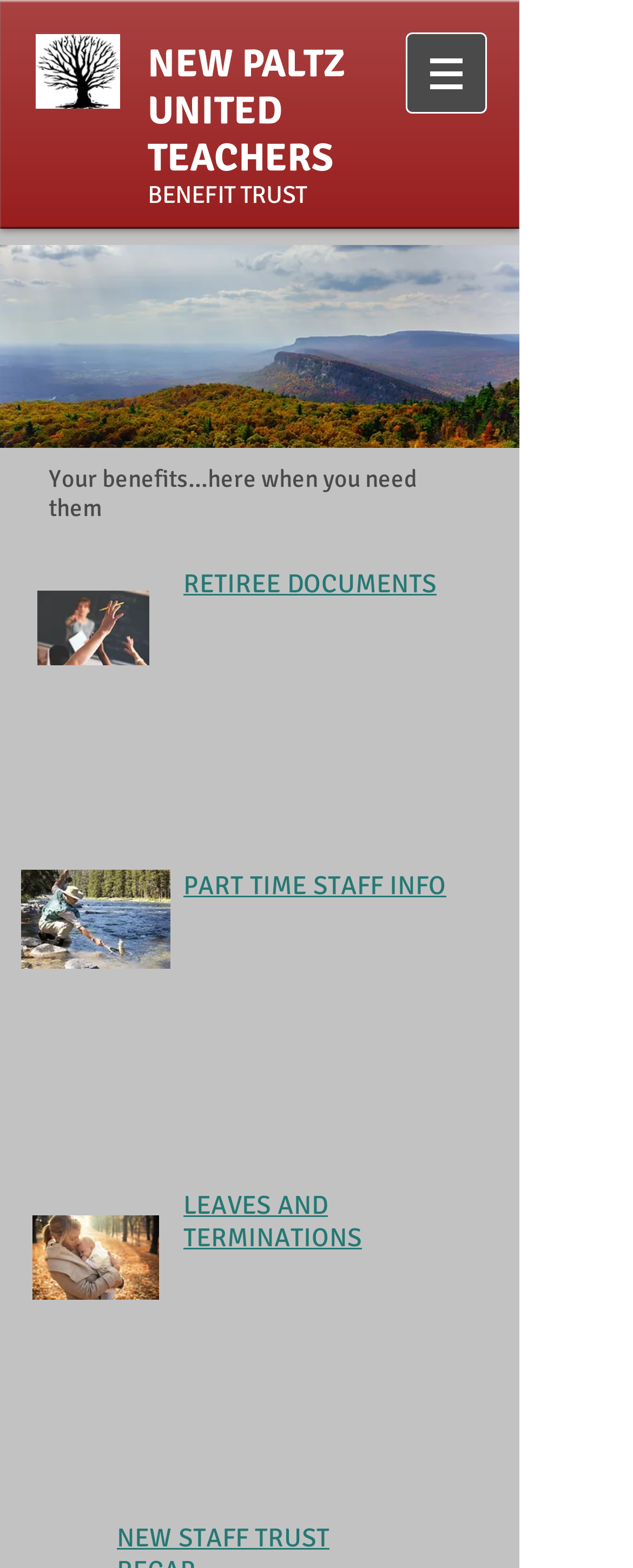What is the name of the school district?
Provide a short answer using one word or a brief phrase based on the image.

New Paltz Central School District